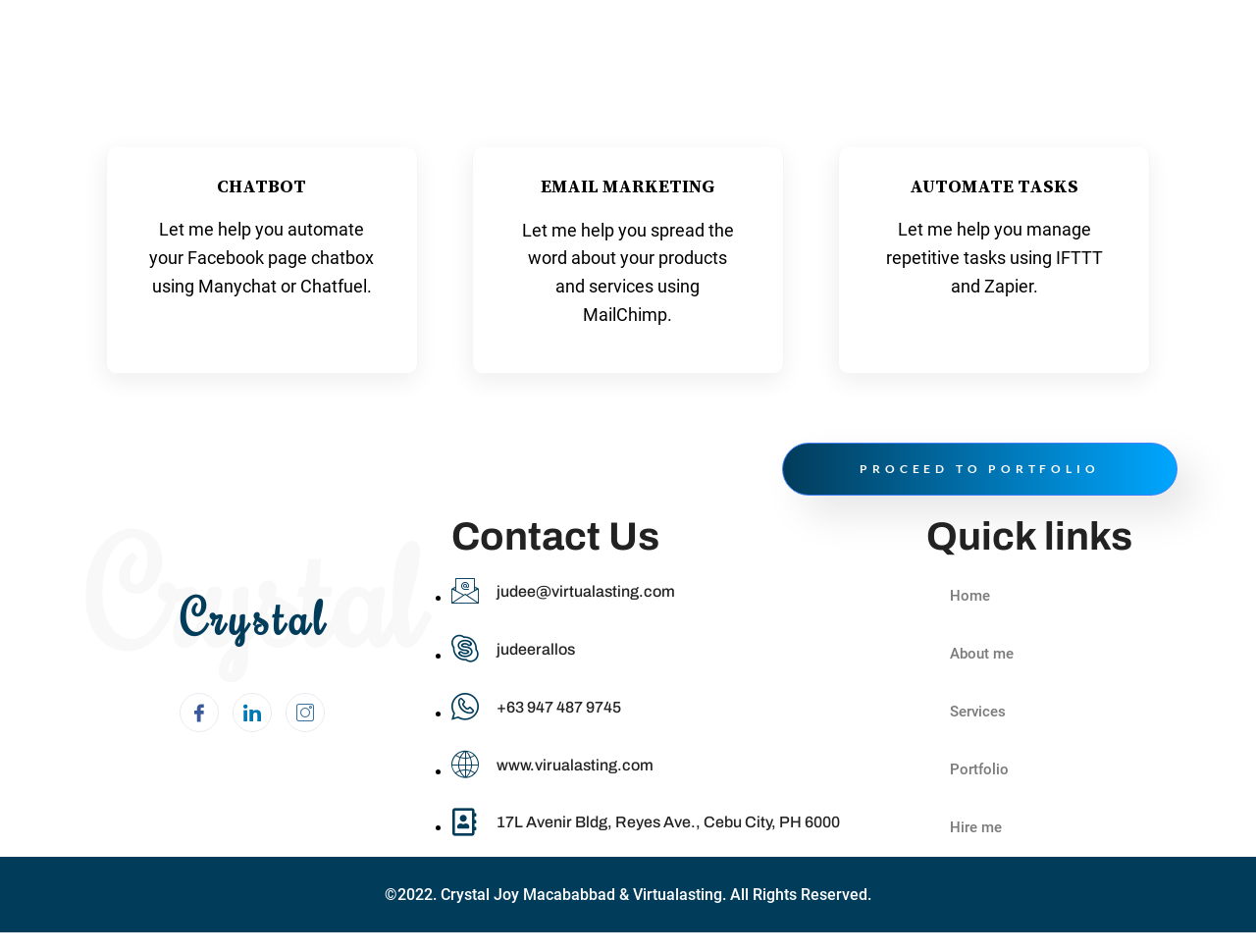Please determine the bounding box coordinates for the element that should be clicked to follow these instructions: "Visit Crystal's Facebook page".

[0.143, 0.728, 0.175, 0.769]